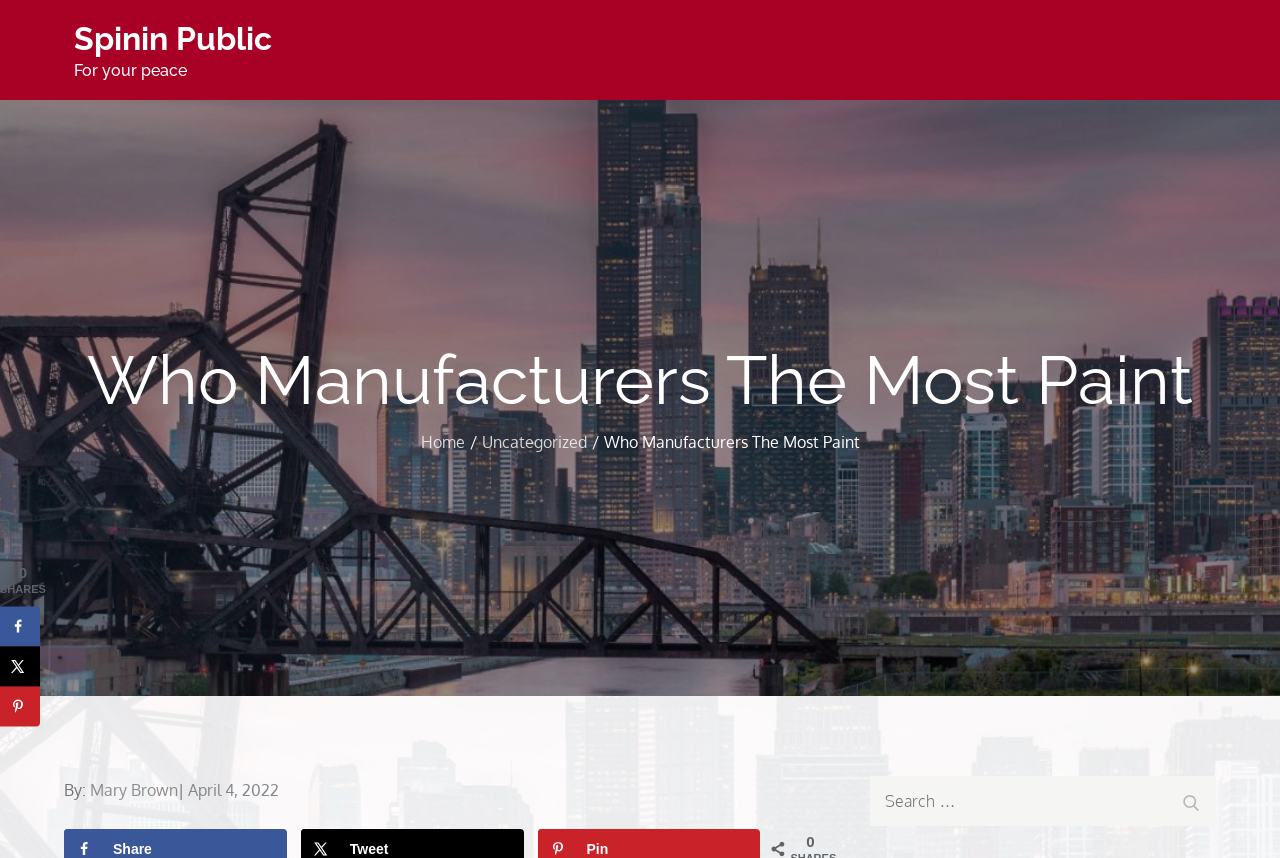Determine the bounding box coordinates for the UI element matching this description: "April 4, 2022May 20, 2022".

[0.147, 0.909, 0.218, 0.932]